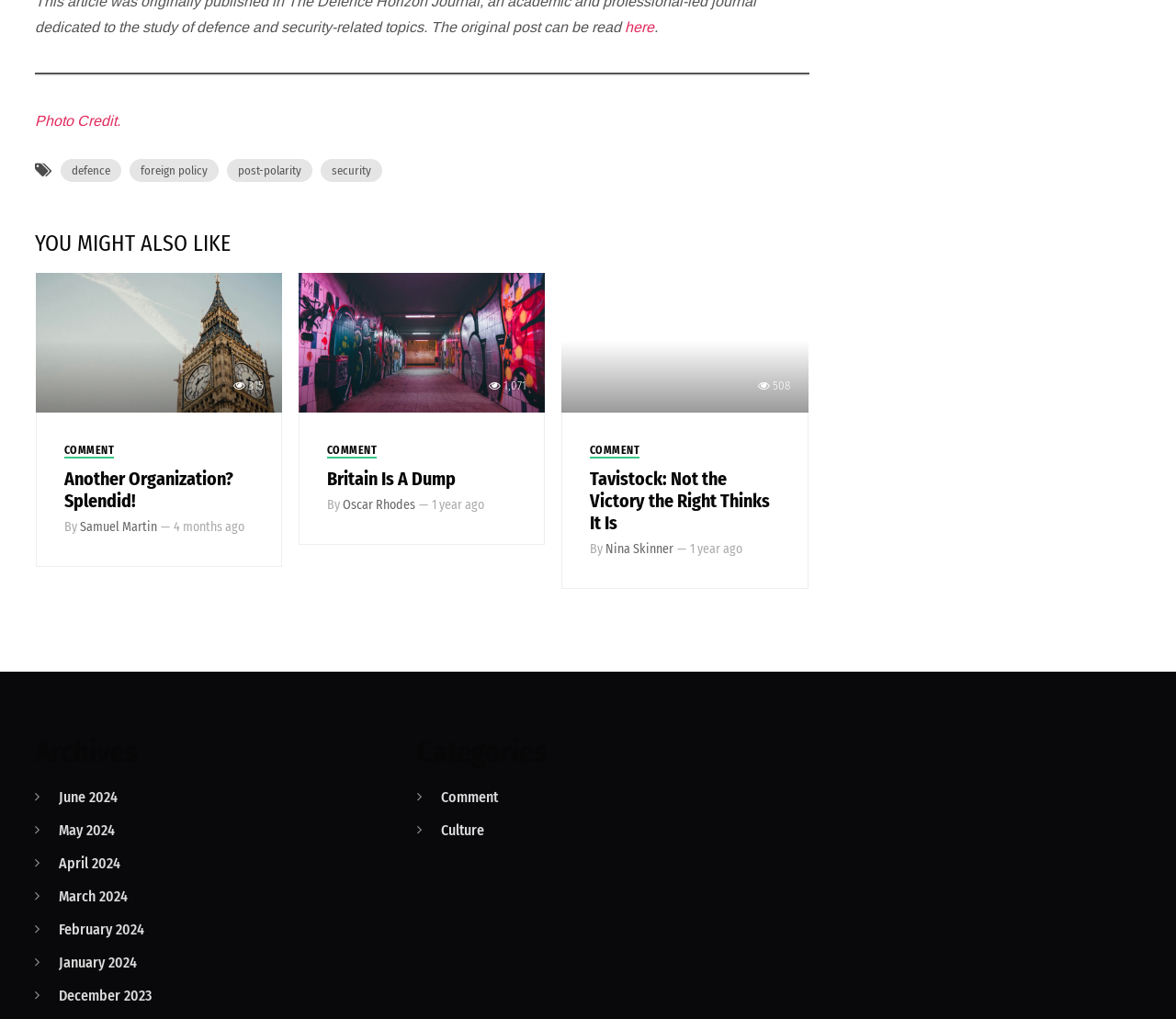Bounding box coordinates are specified in the format (top-left x, top-left y, bottom-right x, bottom-right y). All values are floating point numbers bounded between 0 and 1. Please provide the bounding box coordinate of the region this sentence describes: Britain Is A Dump

[0.278, 0.459, 0.387, 0.48]